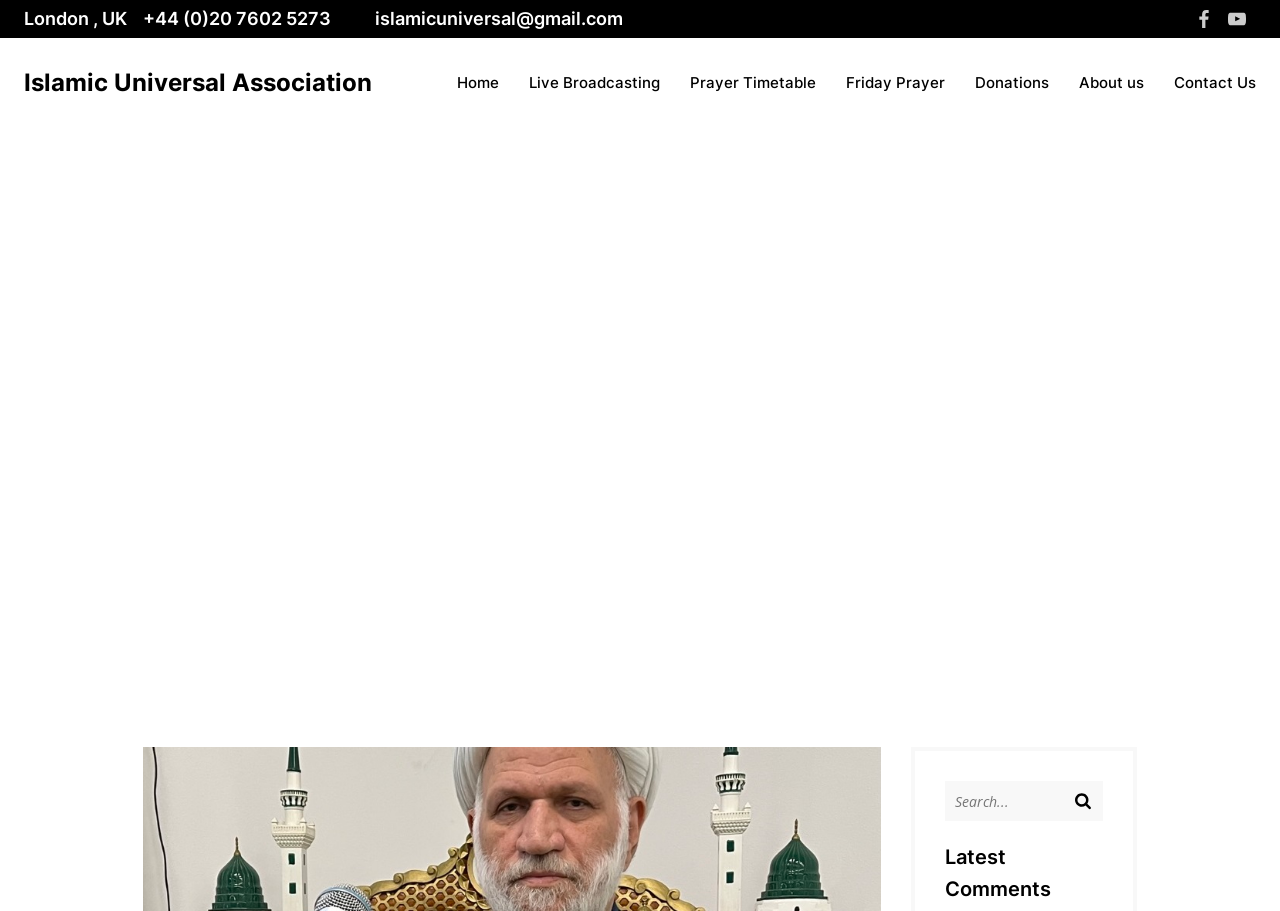Please locate the bounding box coordinates of the element's region that needs to be clicked to follow the instruction: "Contact Us". The bounding box coordinates should be provided as four float numbers between 0 and 1, i.e., [left, top, right, bottom].

[0.917, 0.068, 0.981, 0.115]